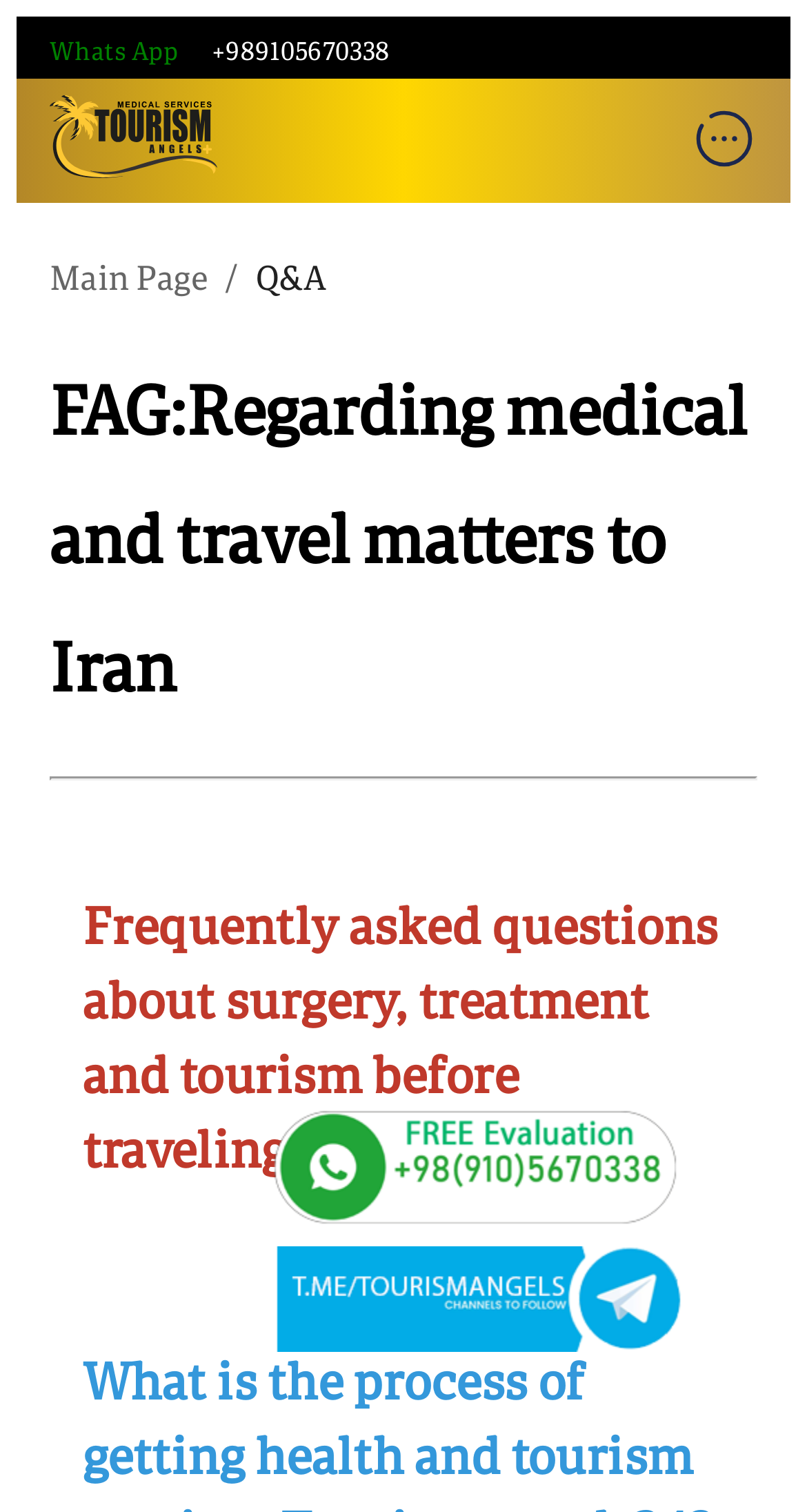What is the purpose of the button at the top right corner? Please answer the question using a single word or phrase based on the image.

Unknown